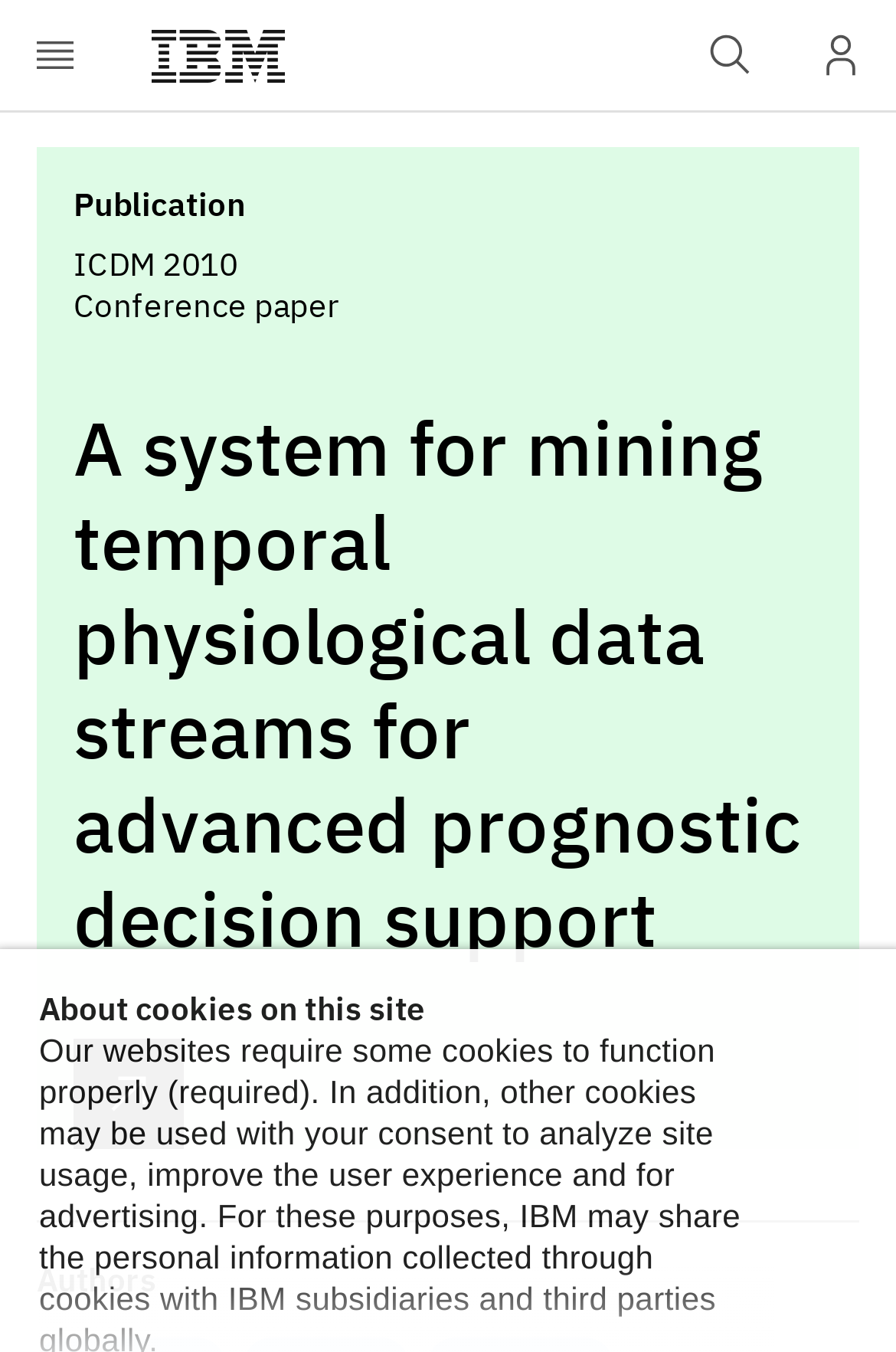Can you give a comprehensive explanation to the question given the content of the image?
What type of paper is described on this page?

I found a StaticText element with the text 'Conference paper' located at [0.082, 0.211, 0.378, 0.241]. This suggests that the paper described on this page is a conference paper.